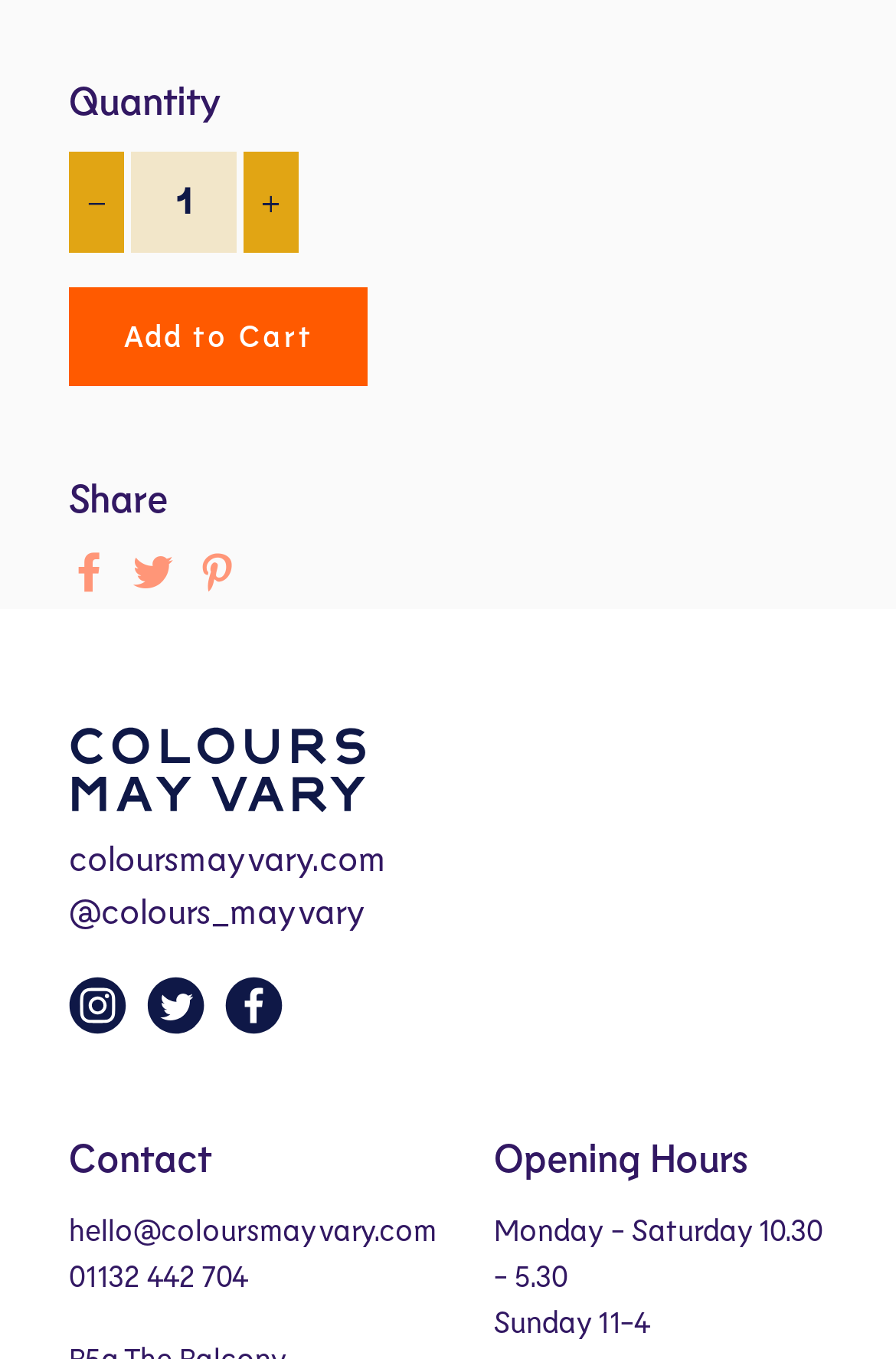Kindly provide the bounding box coordinates of the section you need to click on to fulfill the given instruction: "Visit Colours May Vary on Instagram".

[0.077, 0.732, 0.154, 0.765]